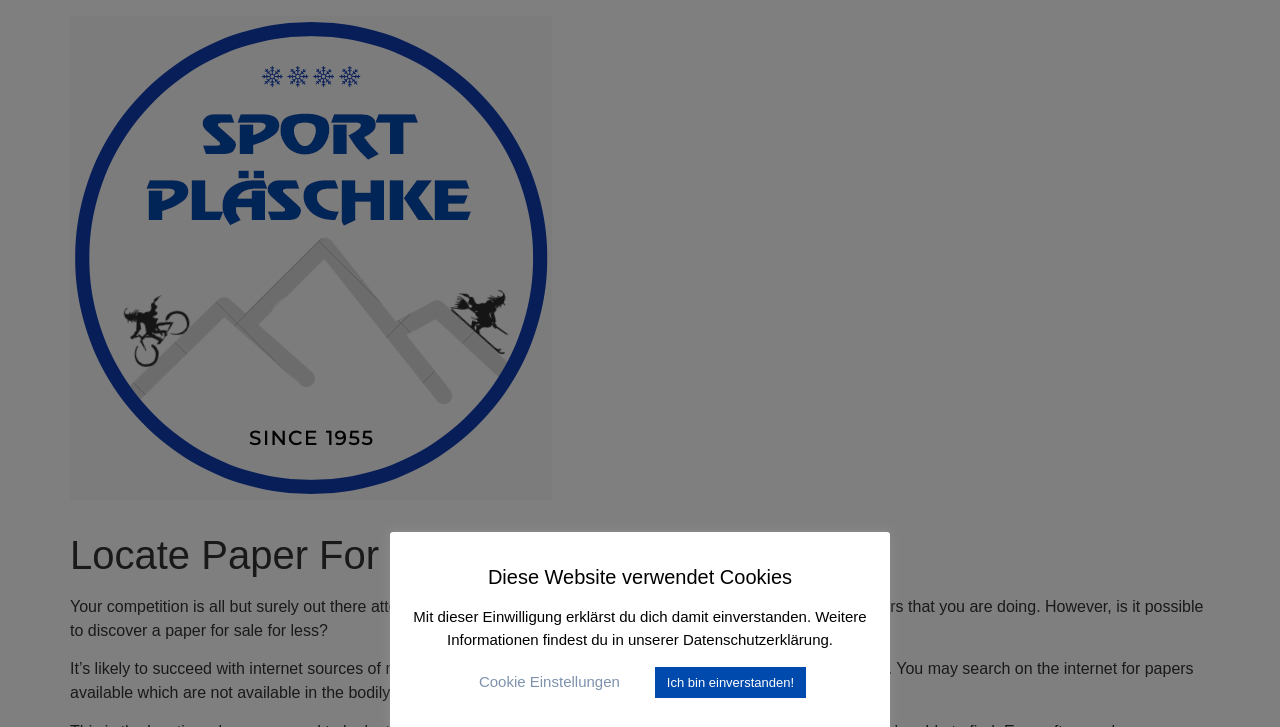Identify the bounding box for the UI element described as: "Ich bin einverstanden!". The coordinates should be four float numbers between 0 and 1, i.e., [left, top, right, bottom].

[0.512, 0.917, 0.63, 0.96]